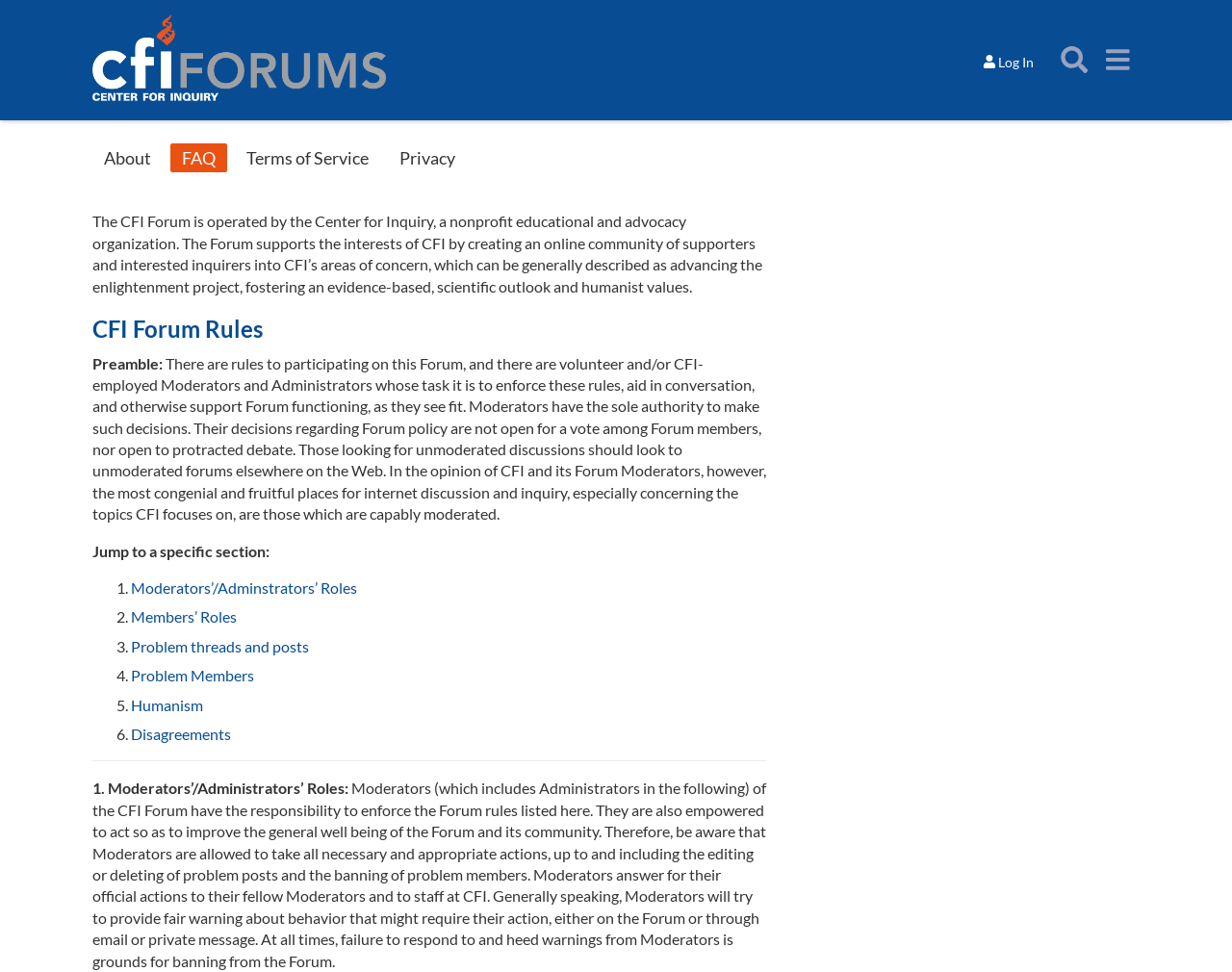Offer an extensive depiction of the webpage and its key elements.

This webpage is a FAQ section of the CFI Forums, a platform for supporters of science, reason, and critical thinking. At the top, there is a header section with a logo image and a link to "CFI Forums" on the left, and three buttons on the right: "Log In", "Search", and a menu button. Below the header, there is a paragraph of text describing the purpose of the CFI Forum, which is to create an online community of supporters and interested inquirers into the Center for Inquiry's areas of concern.

Underneath, there are several links to other sections of the website, including "About", "FAQ", "Terms of Service", and "Privacy". Following these links, there is a heading "CFI Forum Rules" with a link to the rules page. Below this heading, there is a preamble explaining the role of moderators and administrators in enforcing the forum rules.

The main content of the page is divided into sections, each with a numbered list marker and a link to a specific topic, including "Moderators'/Administrators' Roles", "Members' Roles", "Problem threads and posts", "Problem Members", "Humanism", and "Disagreements". Each section has a brief description of the topic.

At the bottom of the page, there is a horizontal separator line, followed by a detailed description of the first topic, "Moderators'/Administrators' Roles", which explains the responsibilities and powers of moderators in enforcing the forum rules and maintaining the community.